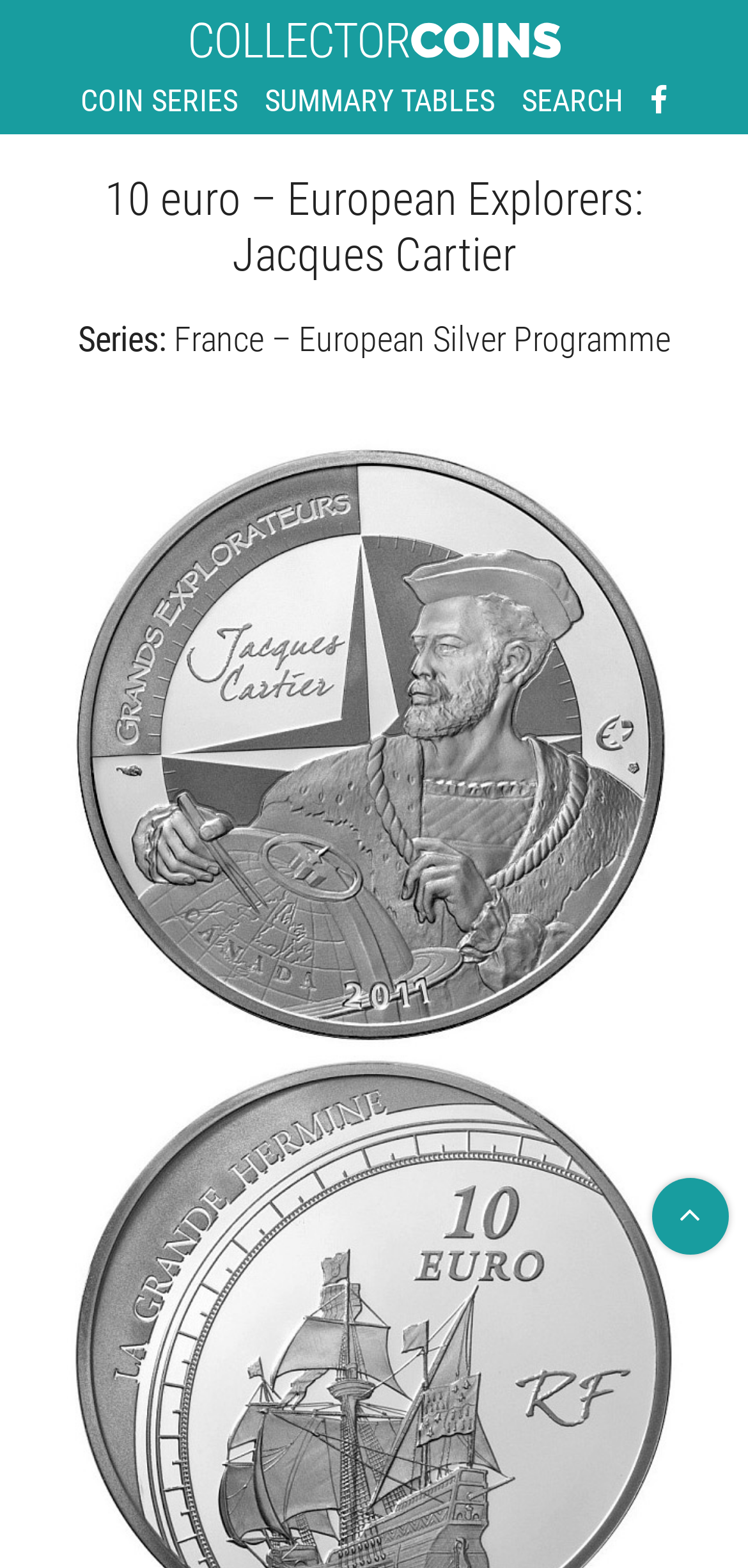Please determine the bounding box coordinates, formatted as (top-left x, top-left y, bottom-right x, bottom-right y), with all values as floating point numbers between 0 and 1. Identify the bounding box of the region described as: Search

[0.685, 0.05, 0.846, 0.08]